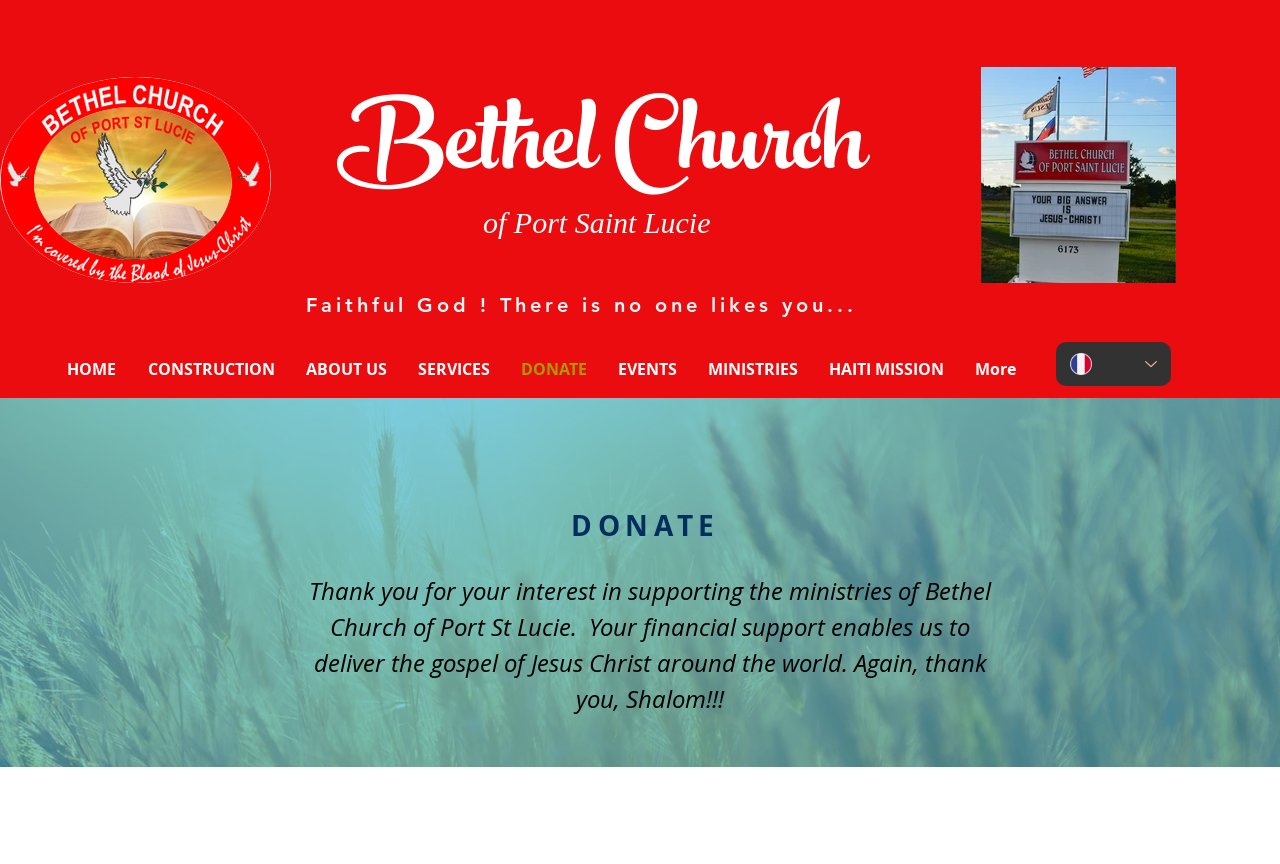Please specify the bounding box coordinates for the clickable region that will help you carry out the instruction: "read more about the church's mission".

[0.239, 0.339, 0.67, 0.367]